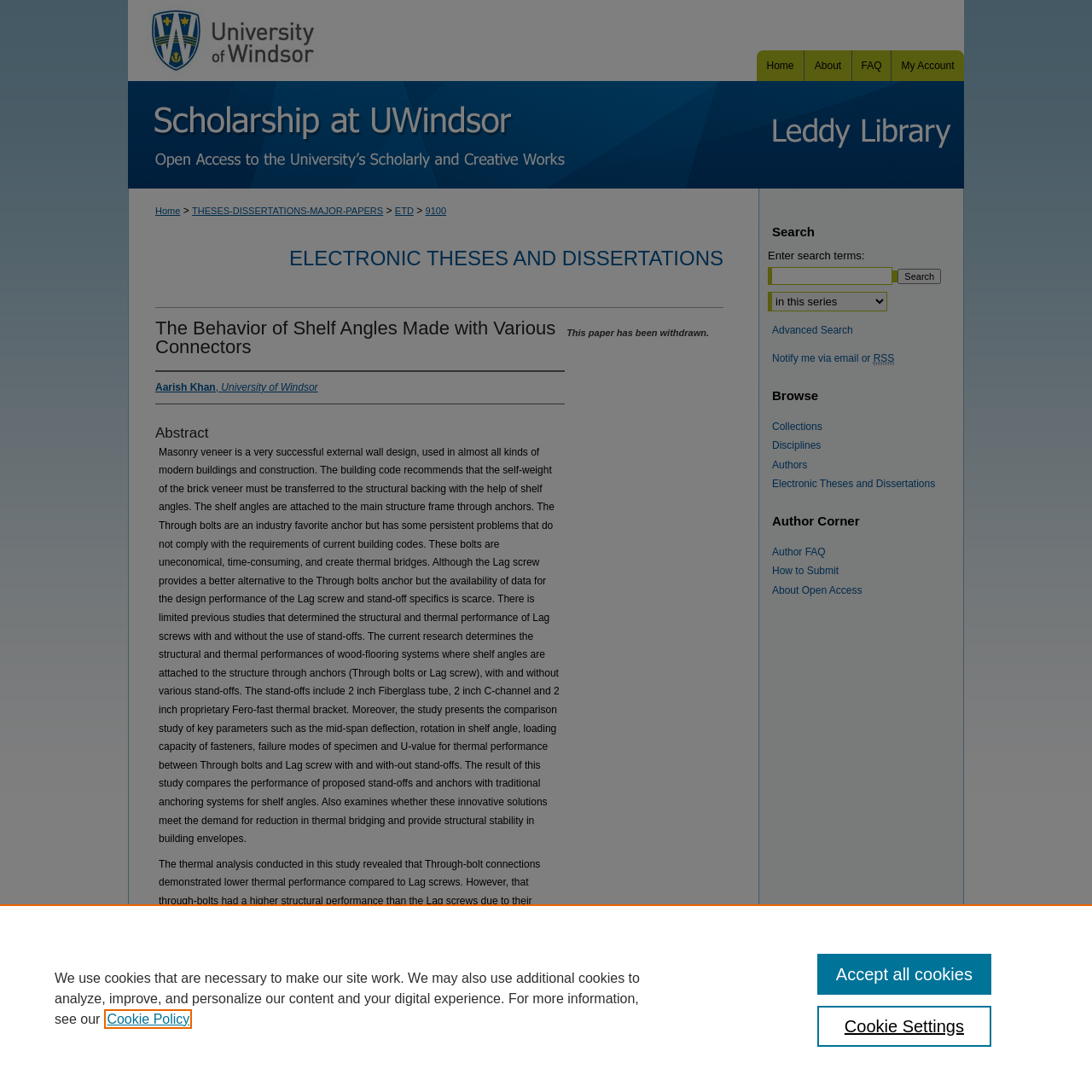Pinpoint the bounding box coordinates of the clickable element to carry out the following instruction: "View Scholarship at UWindsor."

[0.117, 0.074, 0.695, 0.173]